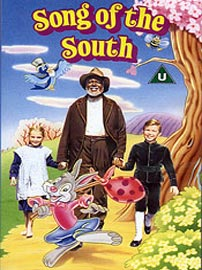Please provide a short answer using a single word or phrase for the question:
How many children are holding hands with the elderly man?

Two